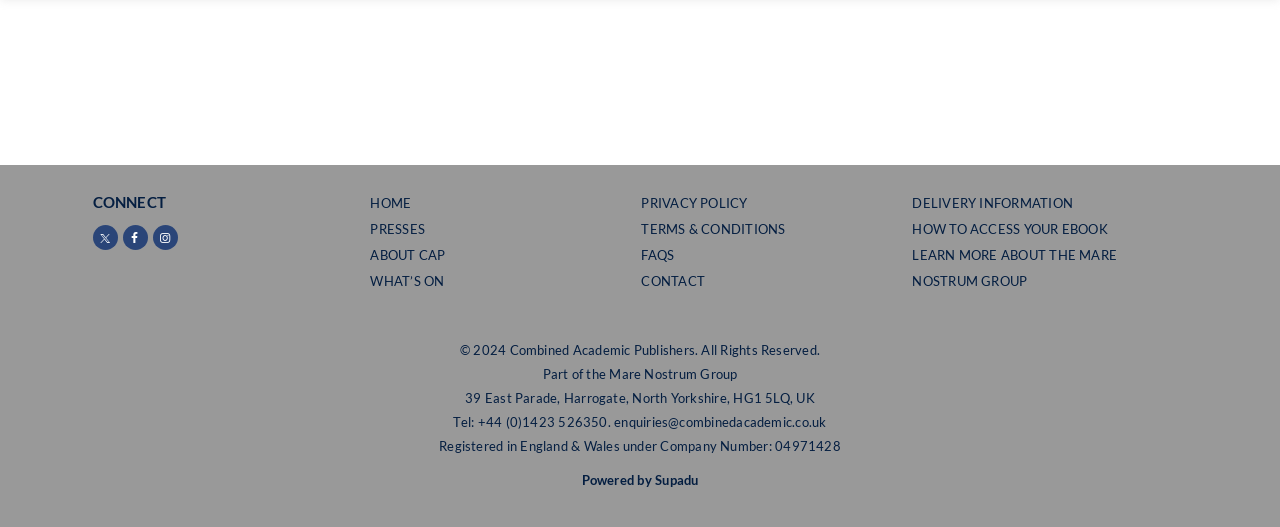Indicate the bounding box coordinates of the element that needs to be clicked to satisfy the following instruction: "Click on the 'Allgemein' category". The coordinates should be four float numbers between 0 and 1, i.e., [left, top, right, bottom].

None